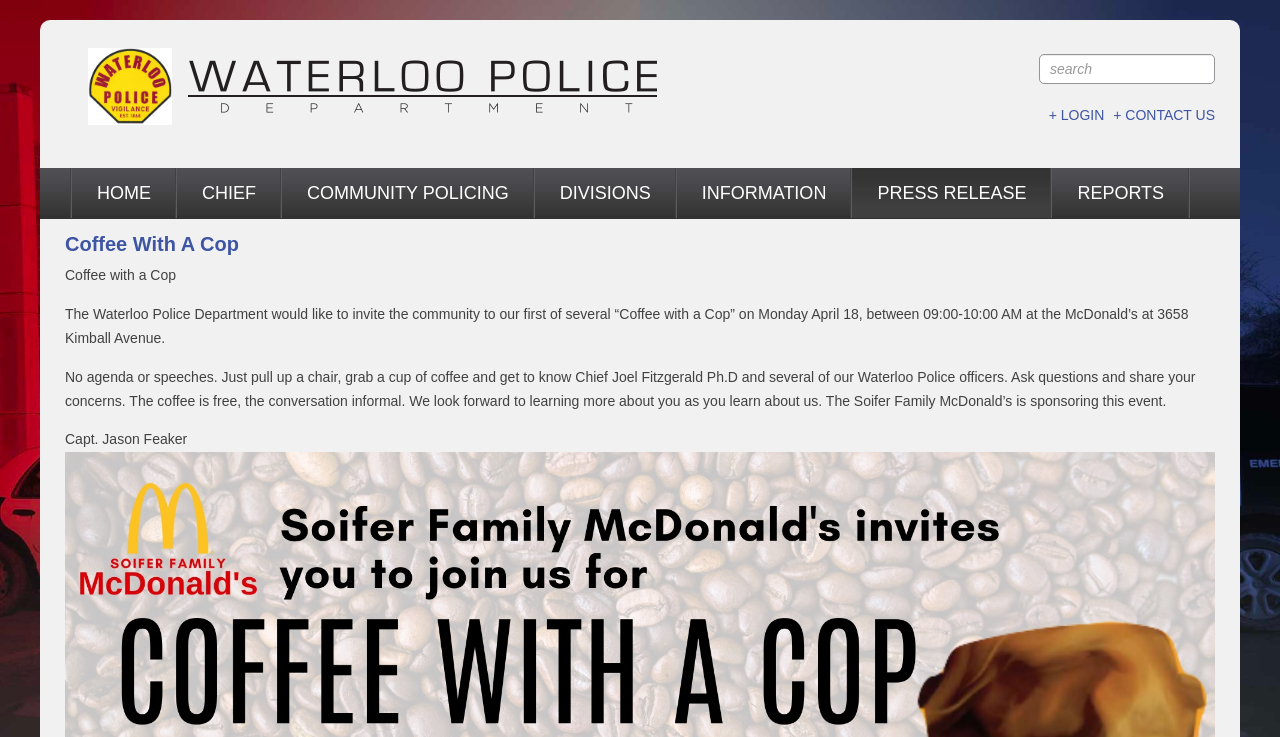Find and indicate the bounding box coordinates of the region you should select to follow the given instruction: "go to home page".

[0.055, 0.227, 0.138, 0.295]